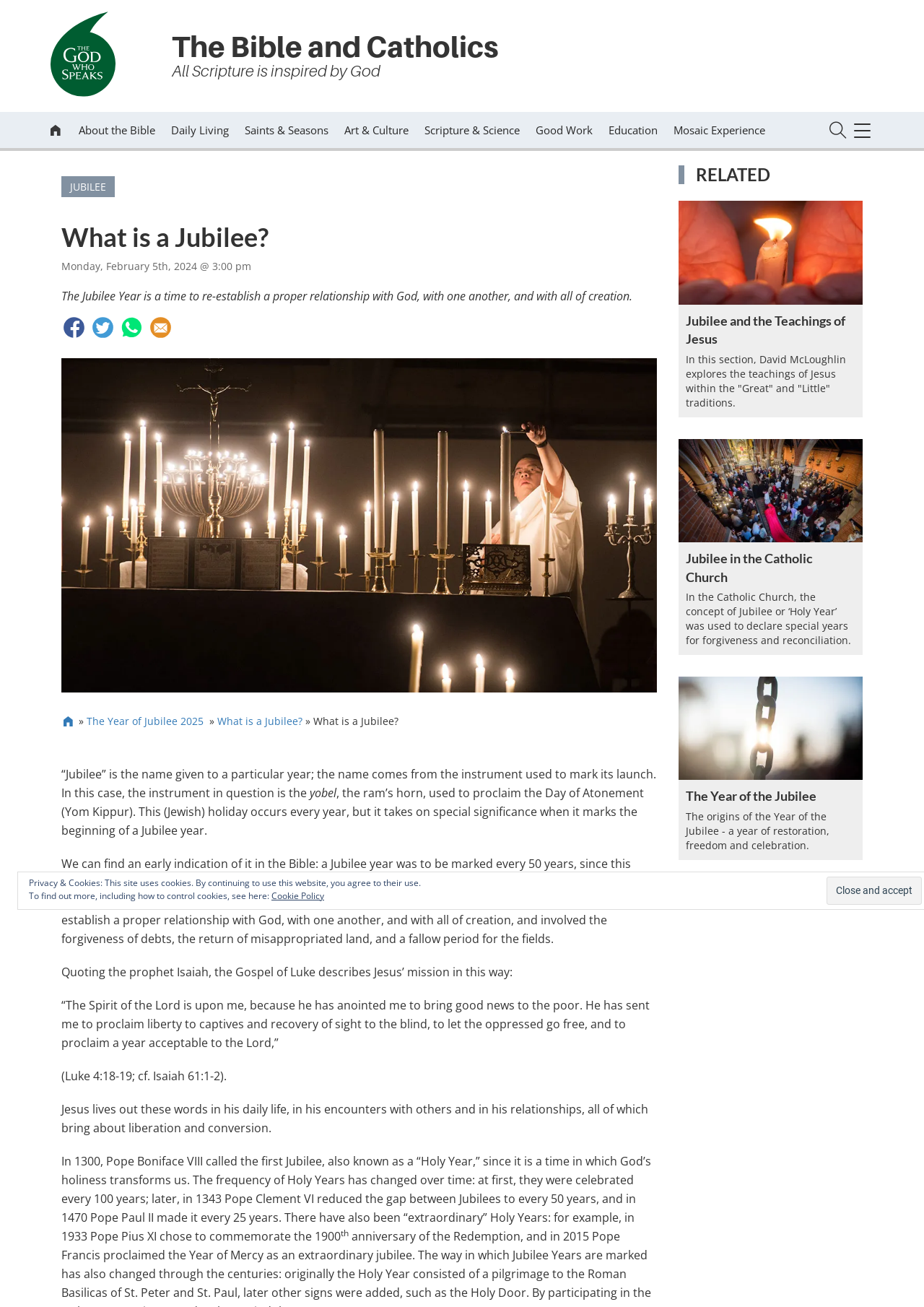Locate the bounding box coordinates of the element that should be clicked to fulfill the instruction: "Toggle the navigation menu".

[0.924, 0.094, 0.948, 0.106]